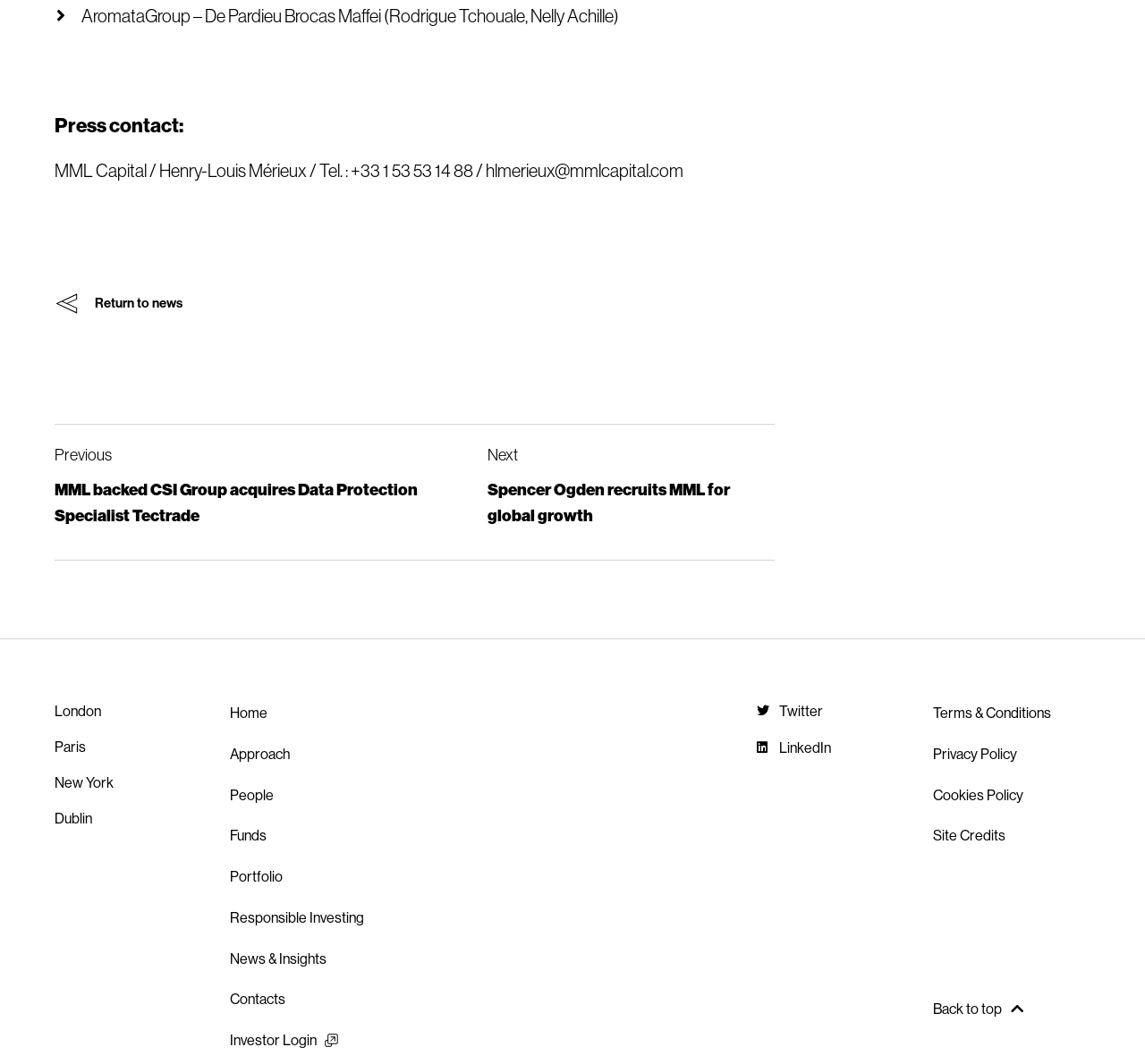How many links are there in the navigation menu?
Use the information from the screenshot to give a comprehensive response to the question.

The navigation menu has 6 links, which are 'MML backed CSI Group acquires Data Protection Specialist Tectrade', 'Spencer Ogden recruits MML for global growth', 'Home', 'Approach', 'People', and 'Funds', as indicated by the link elements with IDs 475, 477, 422, 423, 424, and 425.